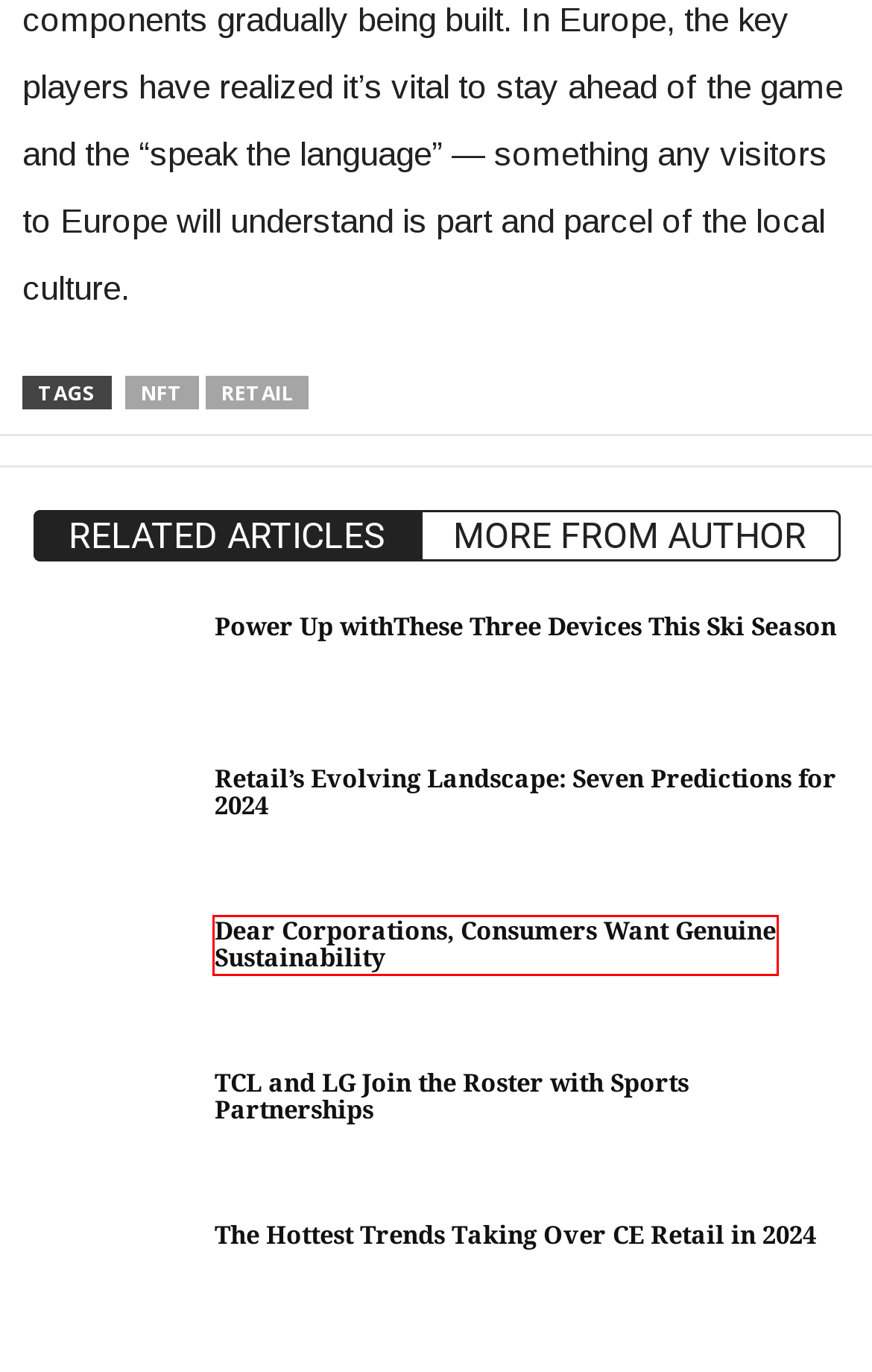You are provided with a screenshot of a webpage where a red rectangle bounding box surrounds an element. Choose the description that best matches the new webpage after clicking the element in the red bounding box. Here are the choices:
A. The Rising Figures of the Blockchain Universe - Dealerscope
B. Retail’s Evolving Landscape: Seven Predictions for 2024 - Dealerscope
C. TCL and LG Join the Roster with Sports Partnerships
D. NFT - Dealerscope
E. Power Up withThese Three Devices This Ski Season - Dealerscope
F. Retail - Dealerscope
G. The Hottest Trends Taking Over CE Retail in 2024
H. Dear Corporations, Consumers Want Genuine Sustainability

H